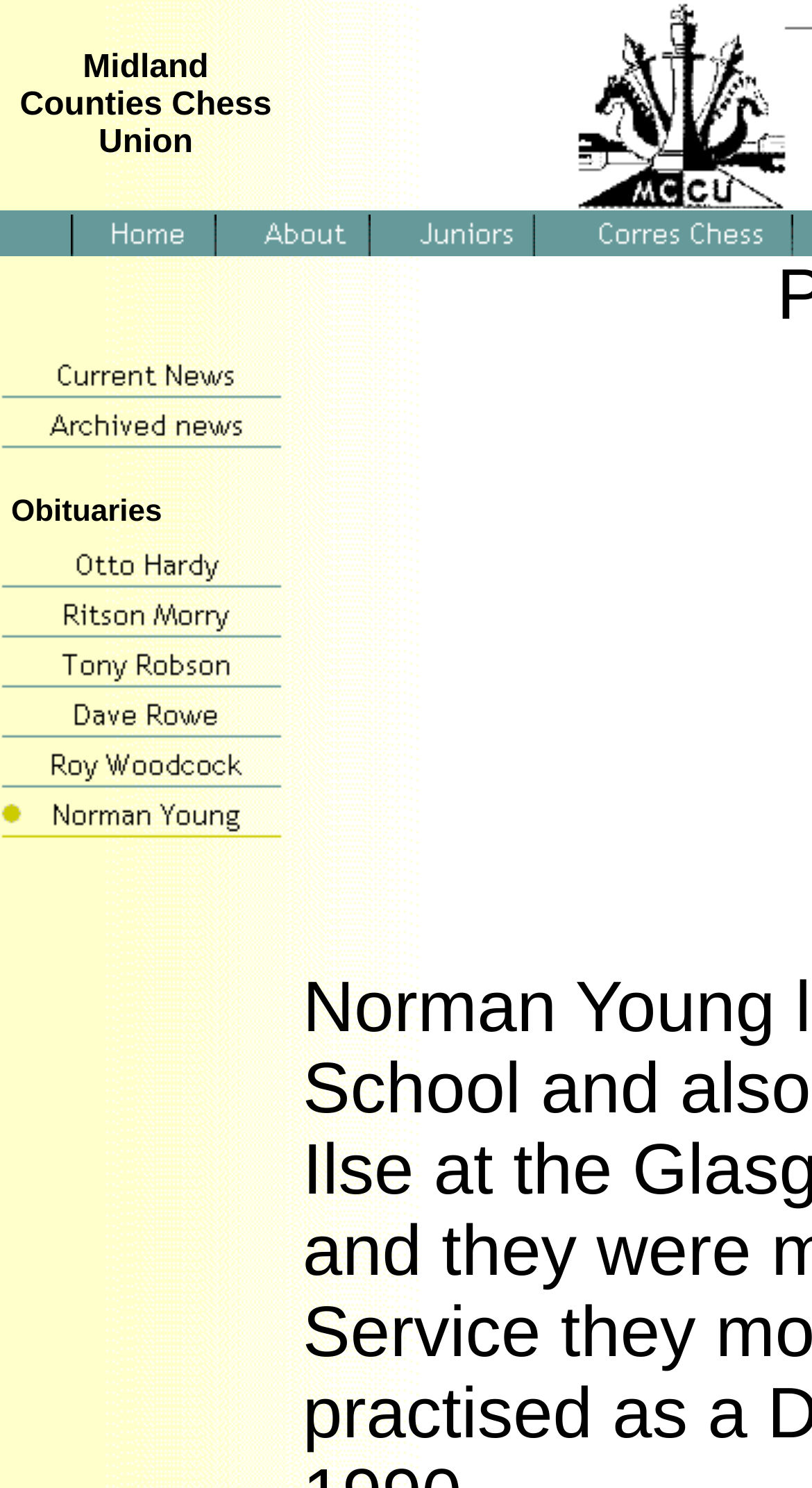Please answer the following question using a single word or phrase: How many obituary links are on this webpage?

6